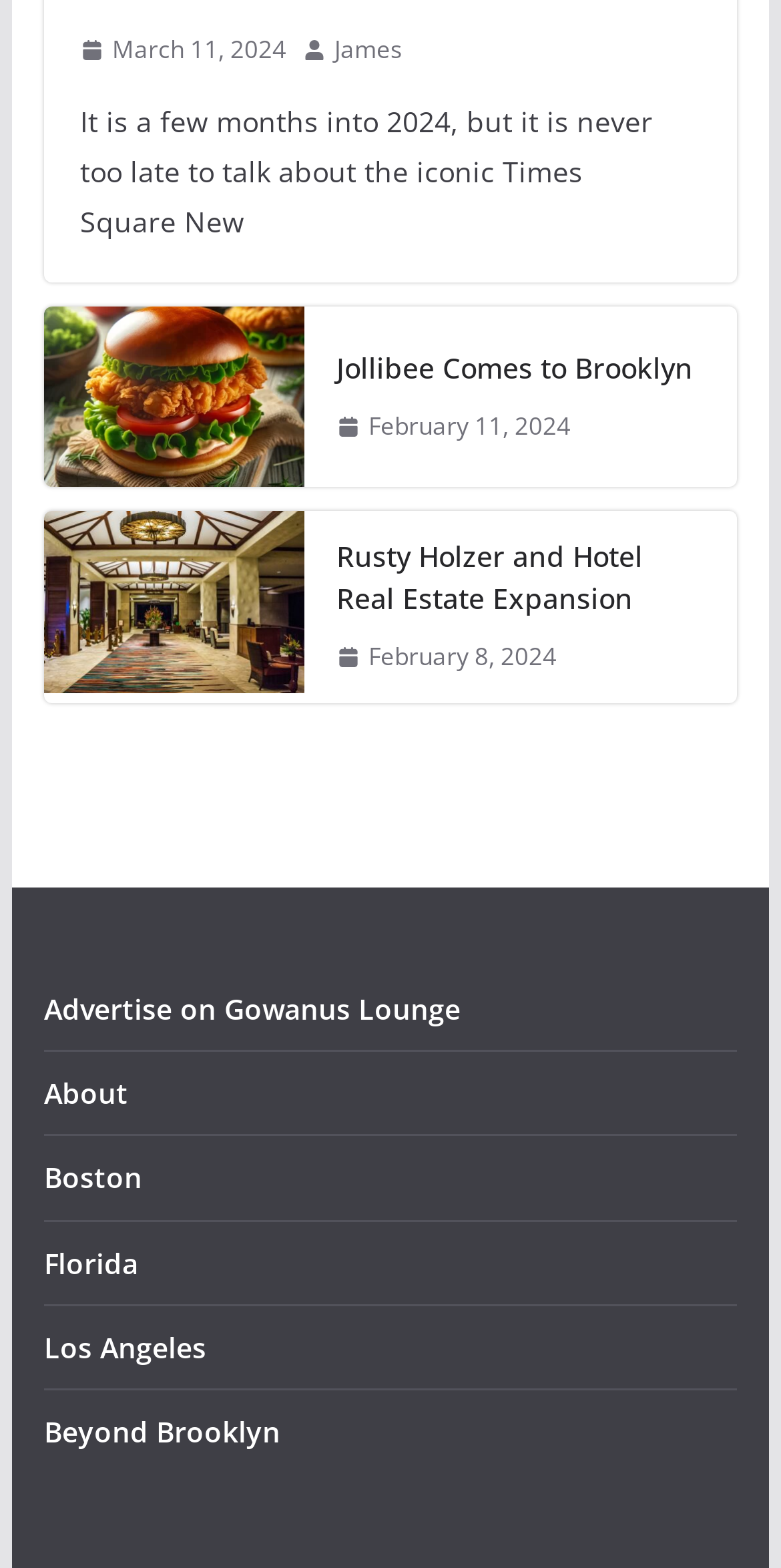Please answer the following question using a single word or phrase: 
How many articles are on this webpage?

5